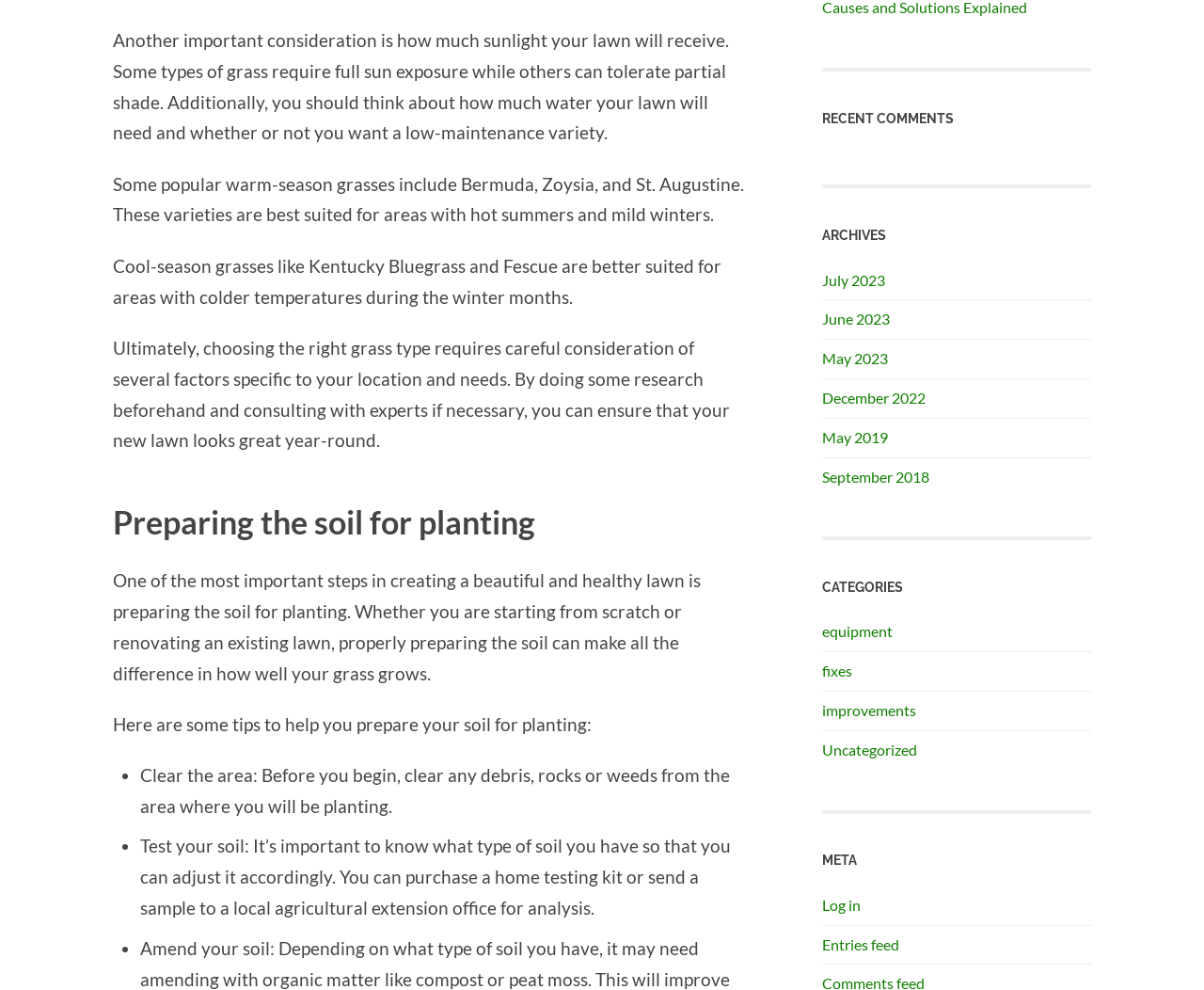Could you please study the image and provide a detailed answer to the question:
What is the purpose of testing the soil?

According to the text, 'Test your soil: It’s important to know what type of soil you have so that you can adjust it accordingly.' This implies that the purpose of testing the soil is to determine the type of soil, which will help in adjusting it accordingly.